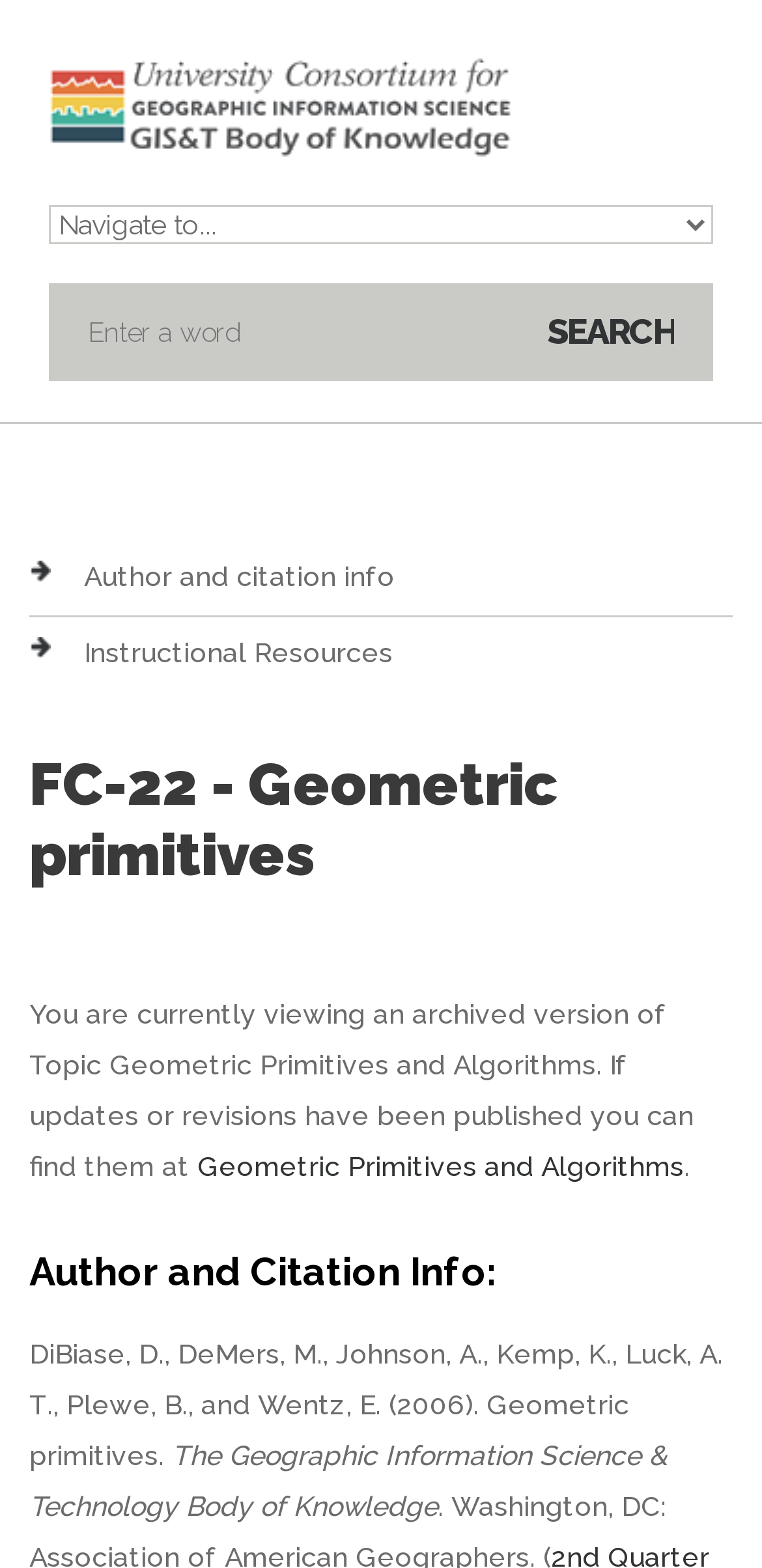Please determine the bounding box coordinates for the UI element described here. Use the format (top-left x, top-left y, bottom-right x, bottom-right y) with values bounded between 0 and 1: Author and citation info

[0.11, 0.358, 0.518, 0.377]